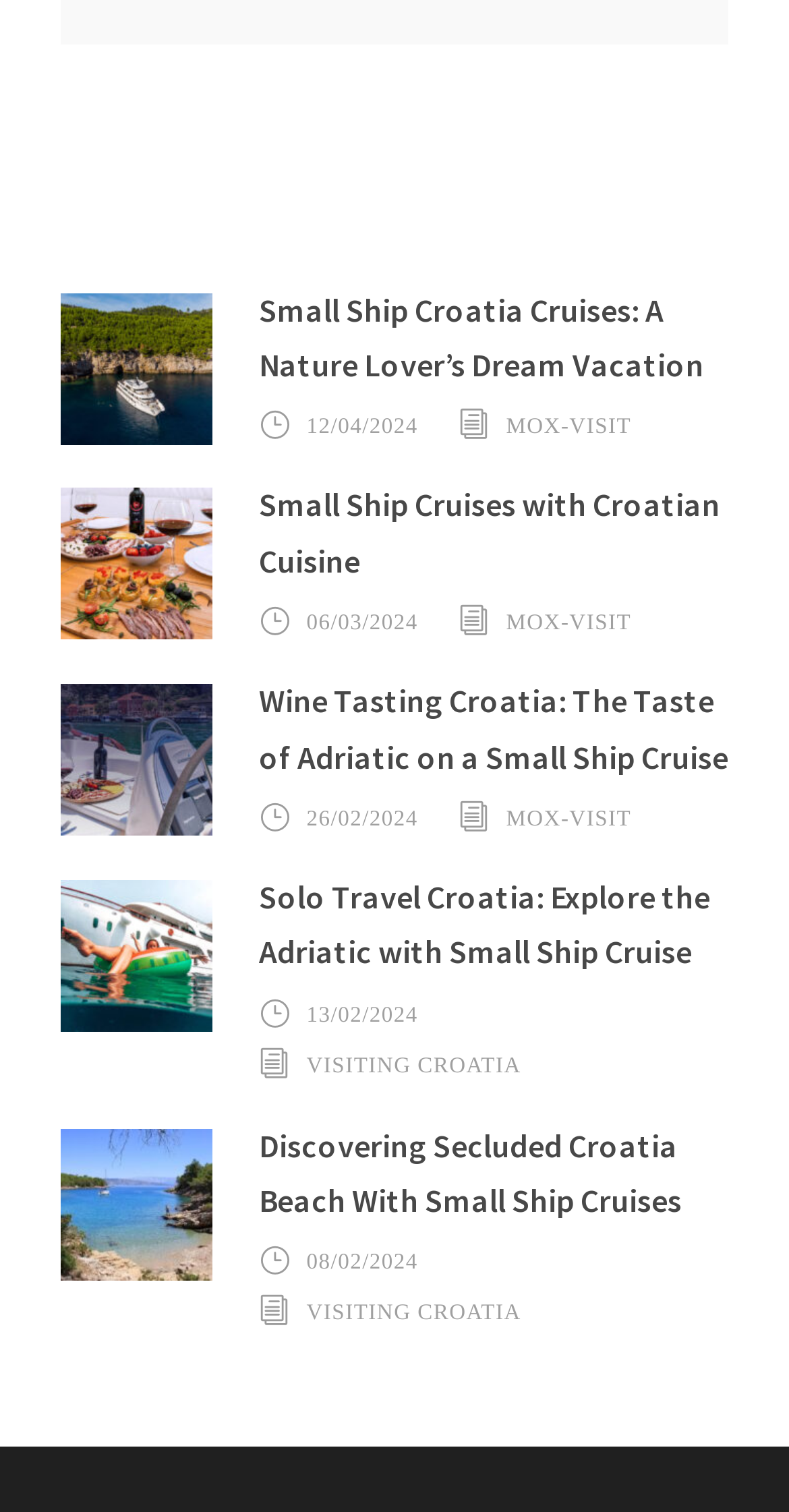Predict the bounding box of the UI element based on this description: "08/02/2024".

[0.388, 0.827, 0.53, 0.843]